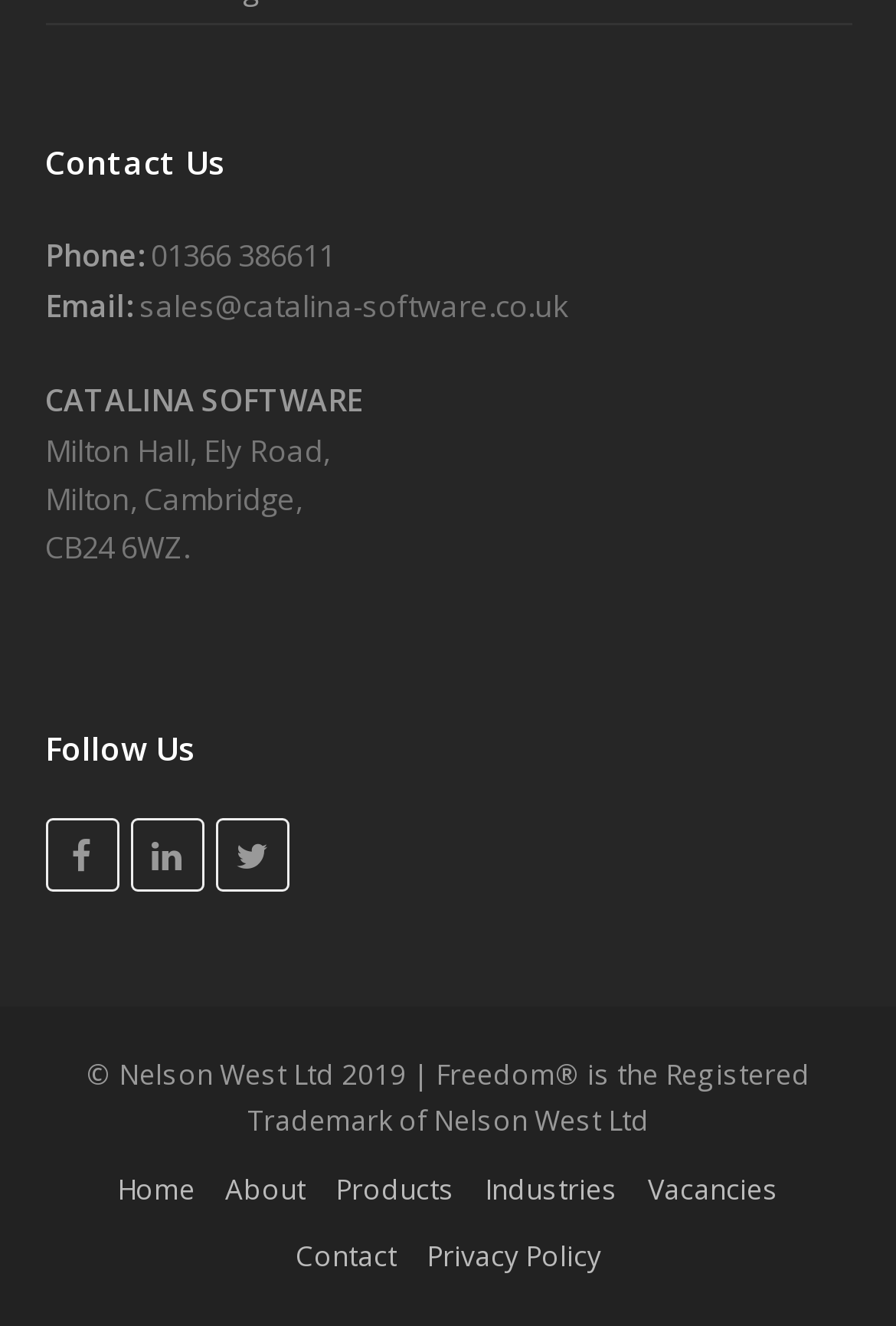What is the copyright information at the bottom of the page?
Based on the screenshot, respond with a single word or phrase.

© Nelson West Ltd 2019